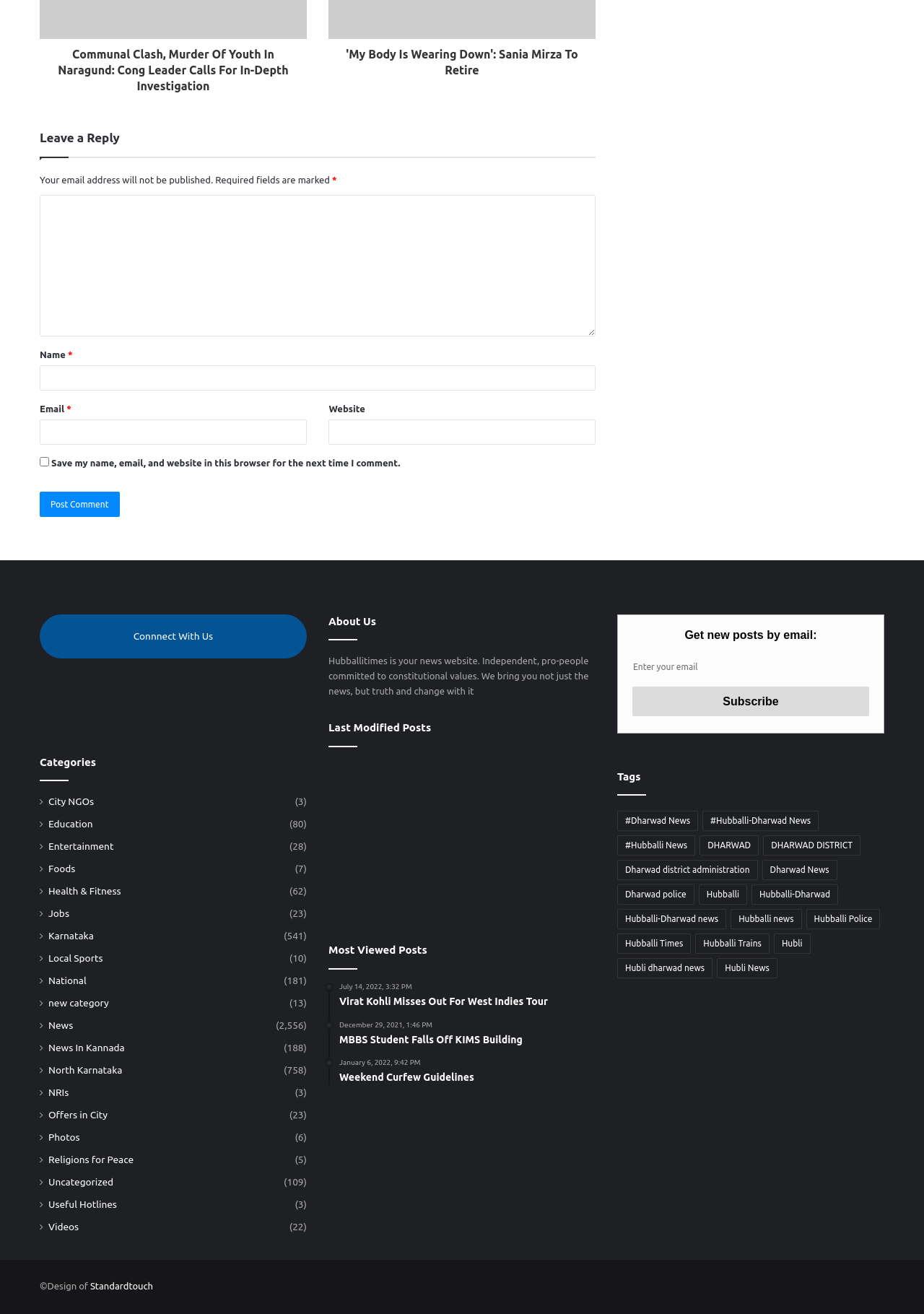Highlight the bounding box coordinates of the element you need to click to perform the following instruction: "Post a reply."

[0.043, 0.374, 0.129, 0.393]